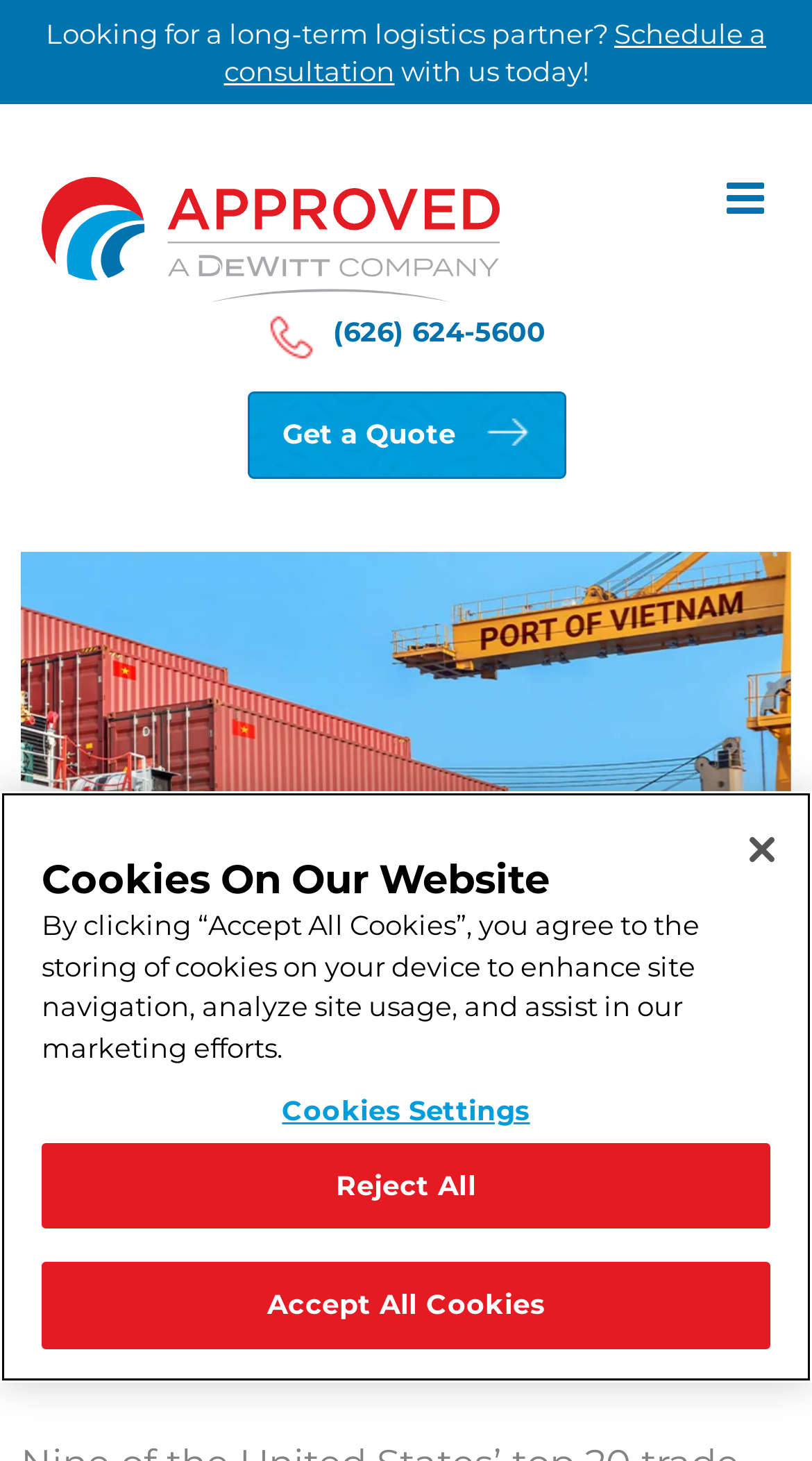Please identify the bounding box coordinates of the element's region that I should click in order to complete the following instruction: "Get a quote". The bounding box coordinates consist of four float numbers between 0 and 1, i.e., [left, top, right, bottom].

[0.304, 0.268, 0.696, 0.327]